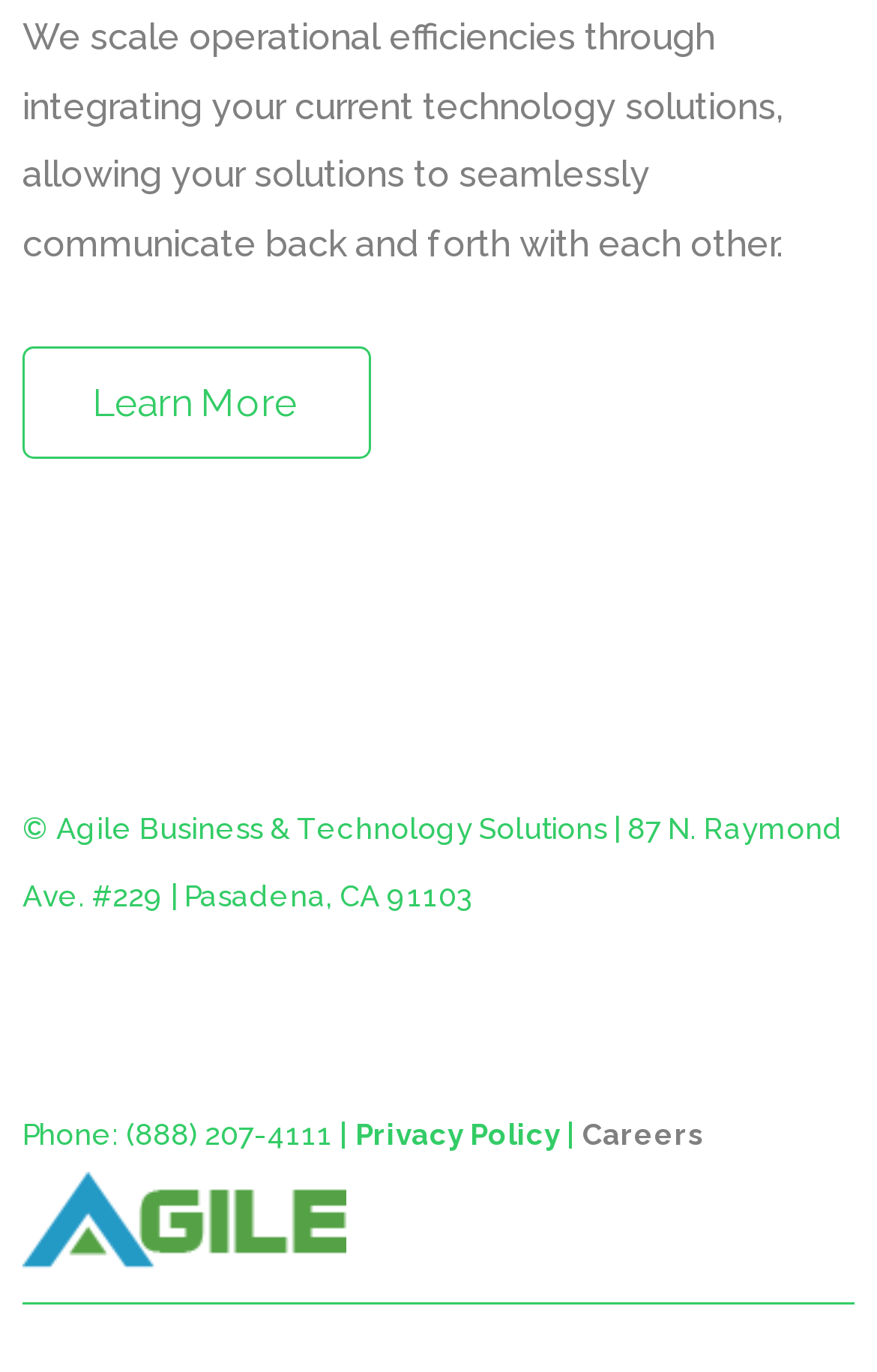Bounding box coordinates are specified in the format (top-left x, top-left y, bottom-right x, bottom-right y). All values are floating point numbers bounded between 0 and 1. Please provide the bounding box coordinate of the region this sentence describes: | Privacy Policy |

[0.379, 0.815, 0.656, 0.84]